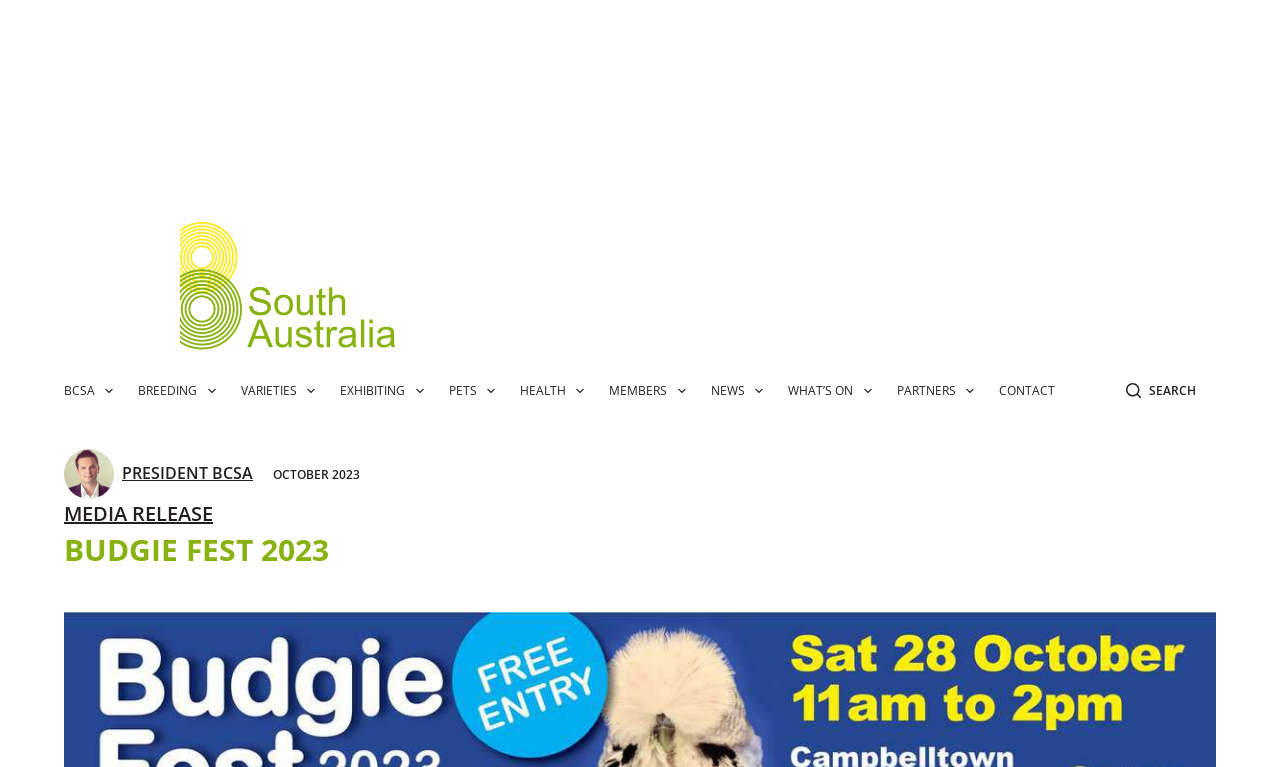Provide the bounding box coordinates for the UI element that is described by this text: "parent_node: BCSA aria-label="Expand dropdown menu"". The coordinates should be in the form of four float numbers between 0 and 1: [left, top, right, bottom].

[0.076, 0.494, 0.095, 0.525]